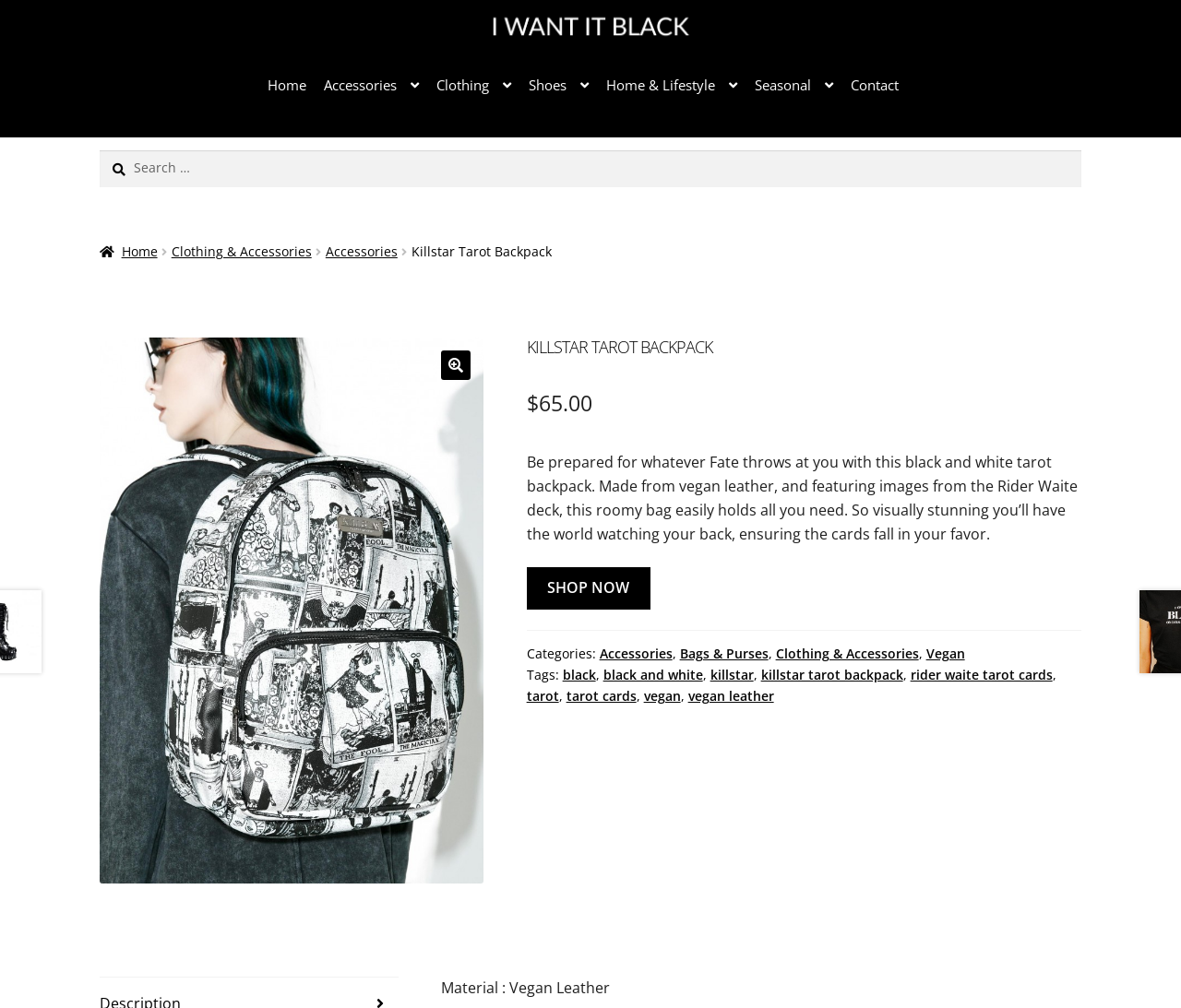Specify the bounding box coordinates of the area to click in order to execute this command: 'Shop now'. The coordinates should consist of four float numbers ranging from 0 to 1, and should be formatted as [left, top, right, bottom].

[0.446, 0.563, 0.551, 0.605]